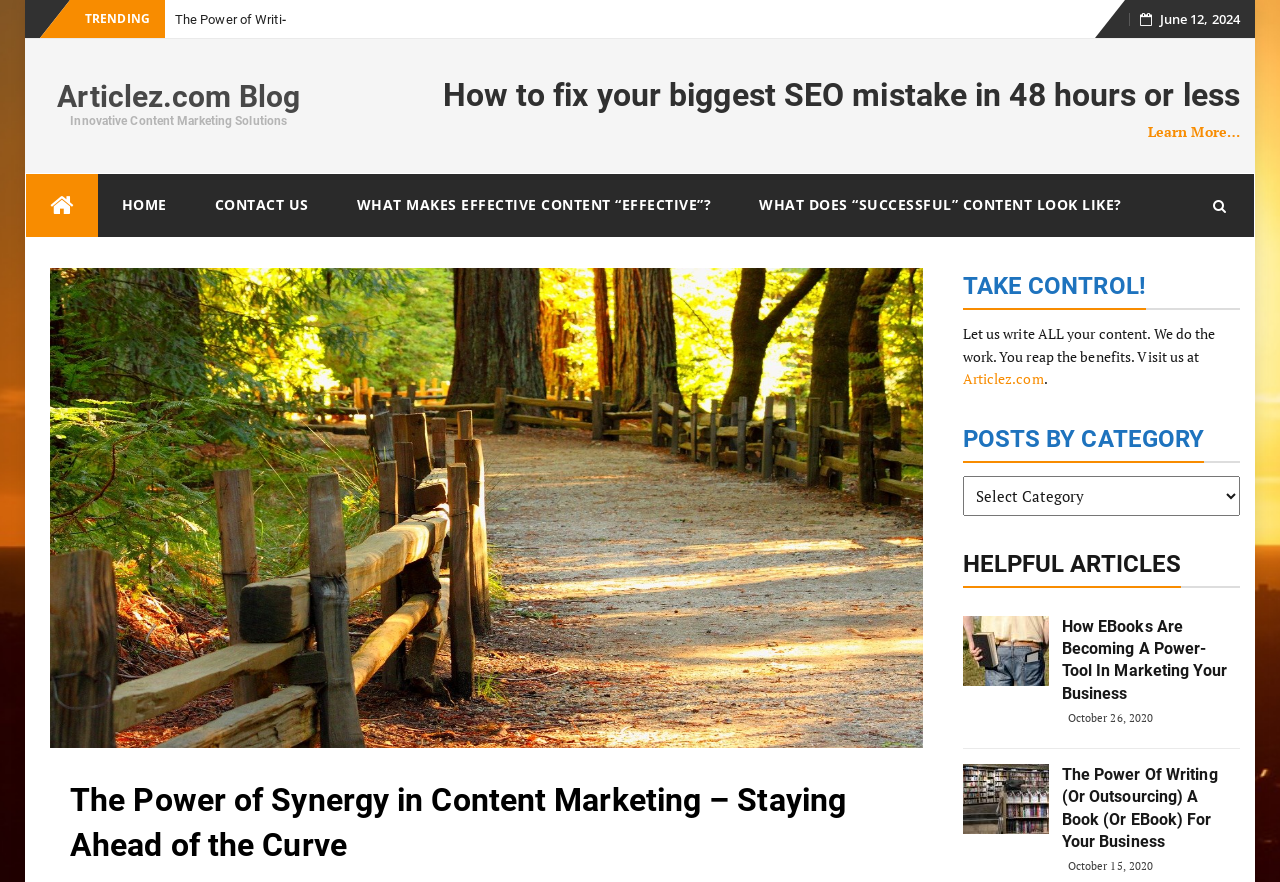Extract the bounding box coordinates of the UI element described by: "Articlez.com". The coordinates should include four float numbers ranging from 0 to 1, e.g., [left, top, right, bottom].

[0.752, 0.419, 0.815, 0.44]